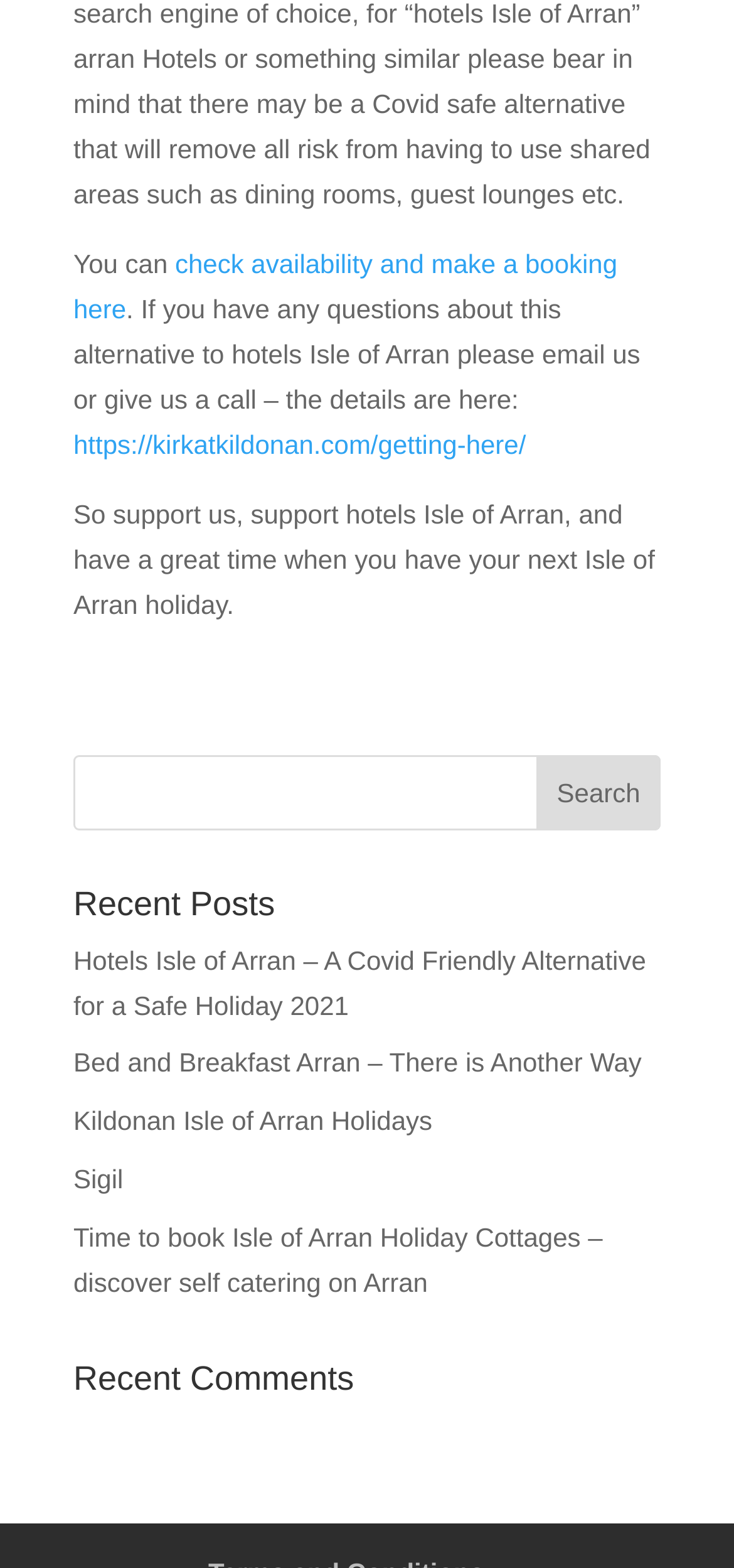What is the purpose of this website?
Look at the image and provide a short answer using one word or a phrase.

Booking and information